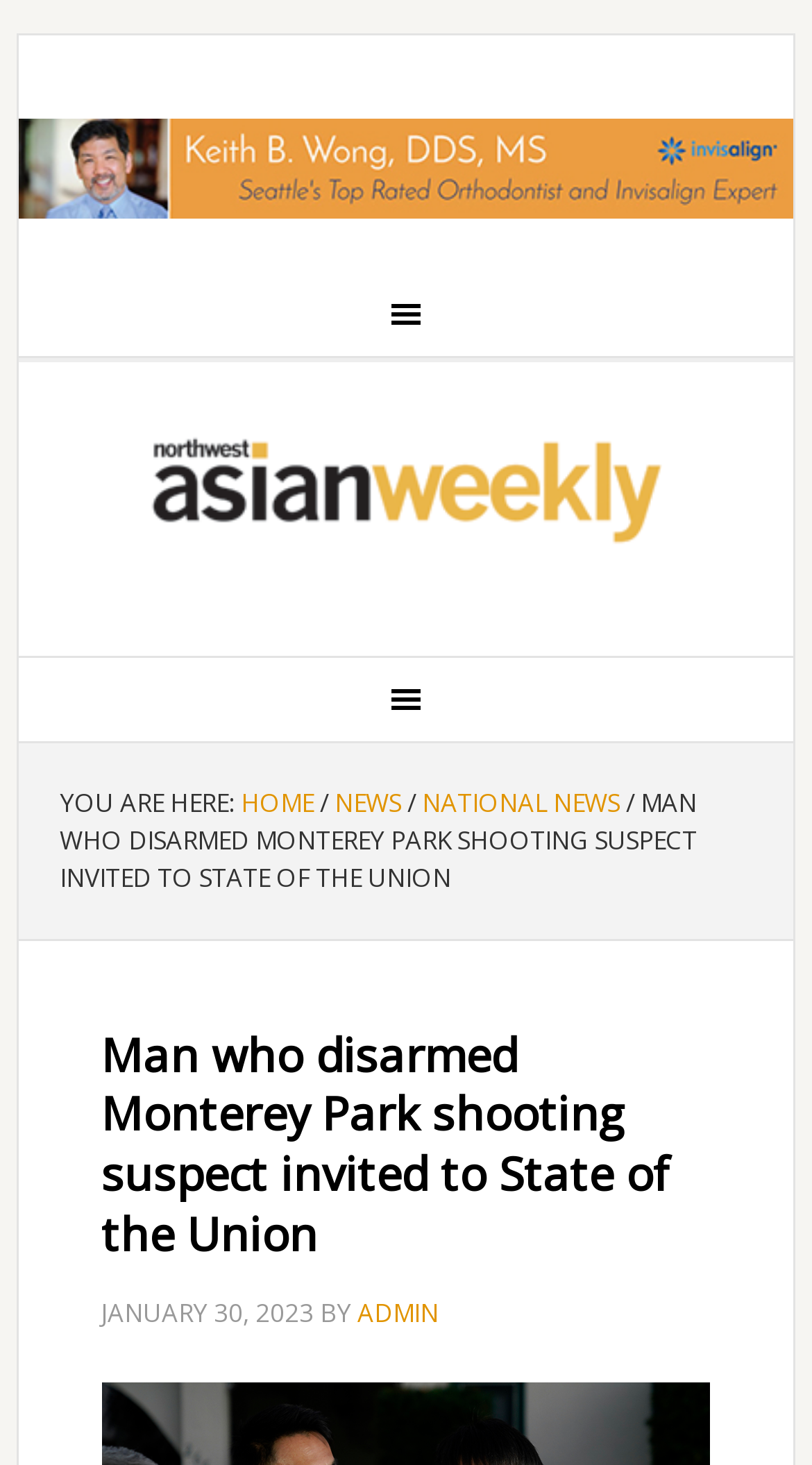What is the current section of the website? From the image, respond with a single word or brief phrase.

NEWS